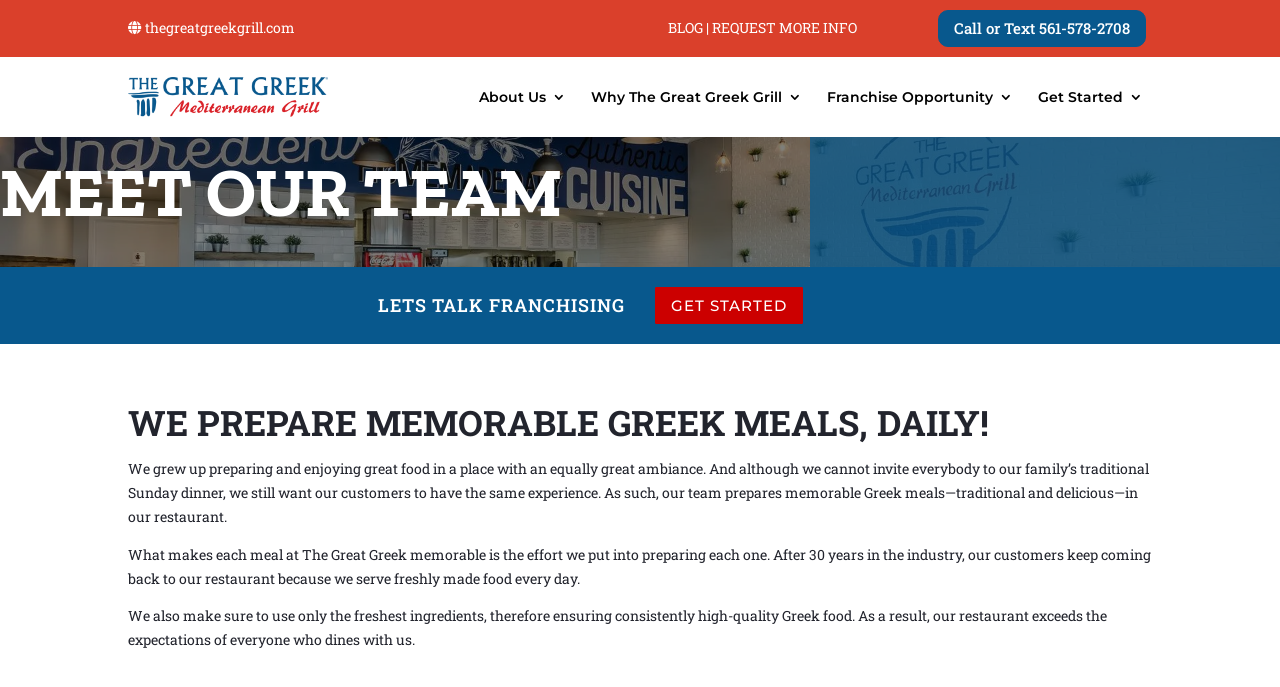Generate a thorough explanation of the webpage's elements.

The webpage is about The Great Greek Grill, a Mediterranean food restaurant franchise. At the top left corner, there is a link to the website's homepage, accompanied by links to the blog and a request for more information. To the right, there is a call-to-text option with a phone number. Below these links, the restaurant's name is displayed, accompanied by an image of the logo.

The main content of the page is divided into sections. The first section is about the team, with a heading "MEET OUR TEAM" and a subheading "LETS TALK FRANCHISING". Below this, there is a call-to-action link to "GET STARTED".

The next section is about the restaurant's food, with a heading "WE PREPARE MEMORABLE GREEK MEALS, DAILY!". This section features three paragraphs of text describing the restaurant's approach to food preparation, emphasizing the use of fresh ingredients and the effort put into preparing each meal. The text is positioned in the middle of the page, spanning from the top to the bottom.

At the top of the page, there are also four links to different sections of the website, including "About Us", "Why The Great Greek Grill", "Franchise Opportunity", and "Get Started". These links are positioned horizontally, with "About Us" on the left and "Get Started" on the right.